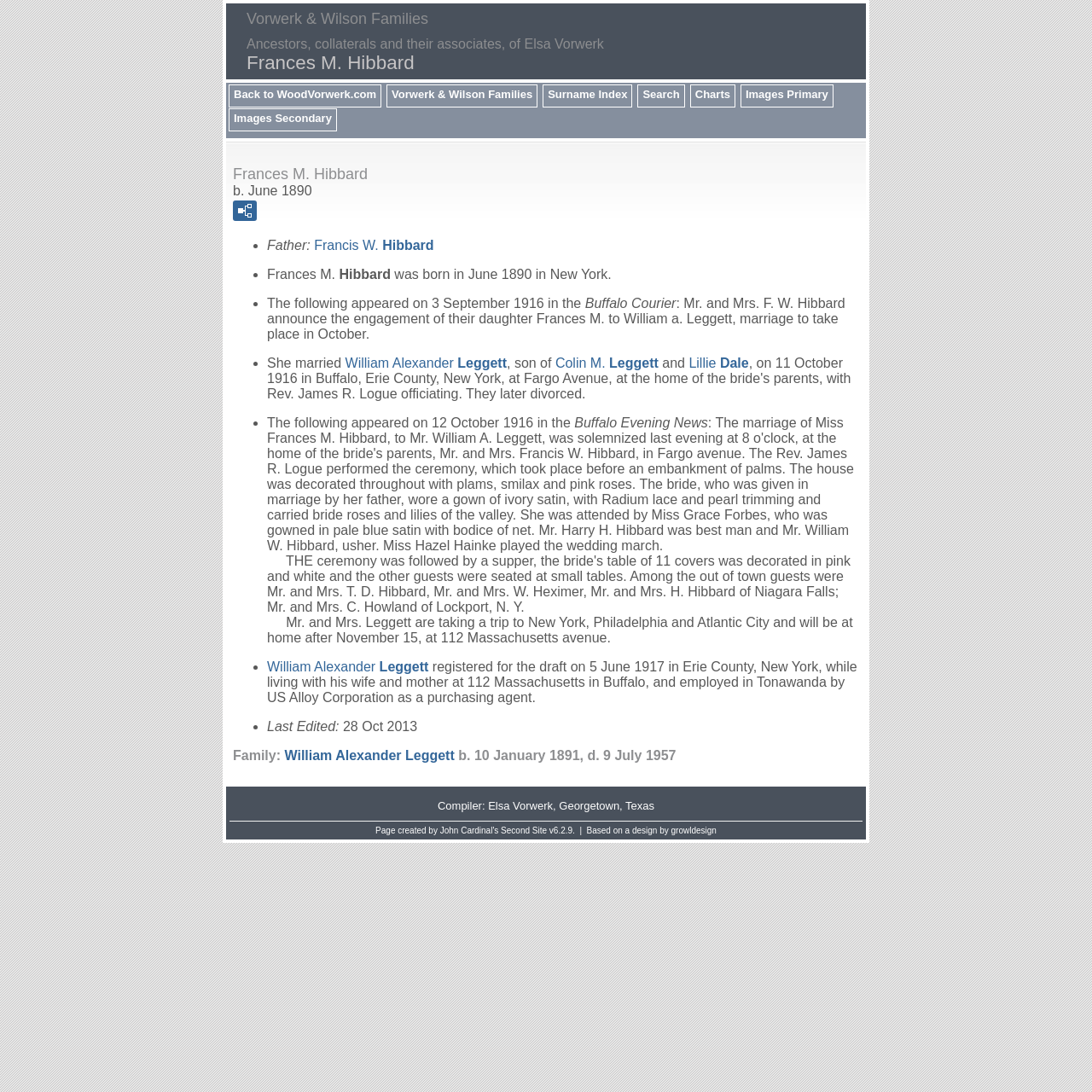Please indicate the bounding box coordinates of the element's region to be clicked to achieve the instruction: "Search for Frances M. Hibbard". Provide the coordinates as four float numbers between 0 and 1, i.e., [left, top, right, bottom].

[0.586, 0.078, 0.625, 0.095]